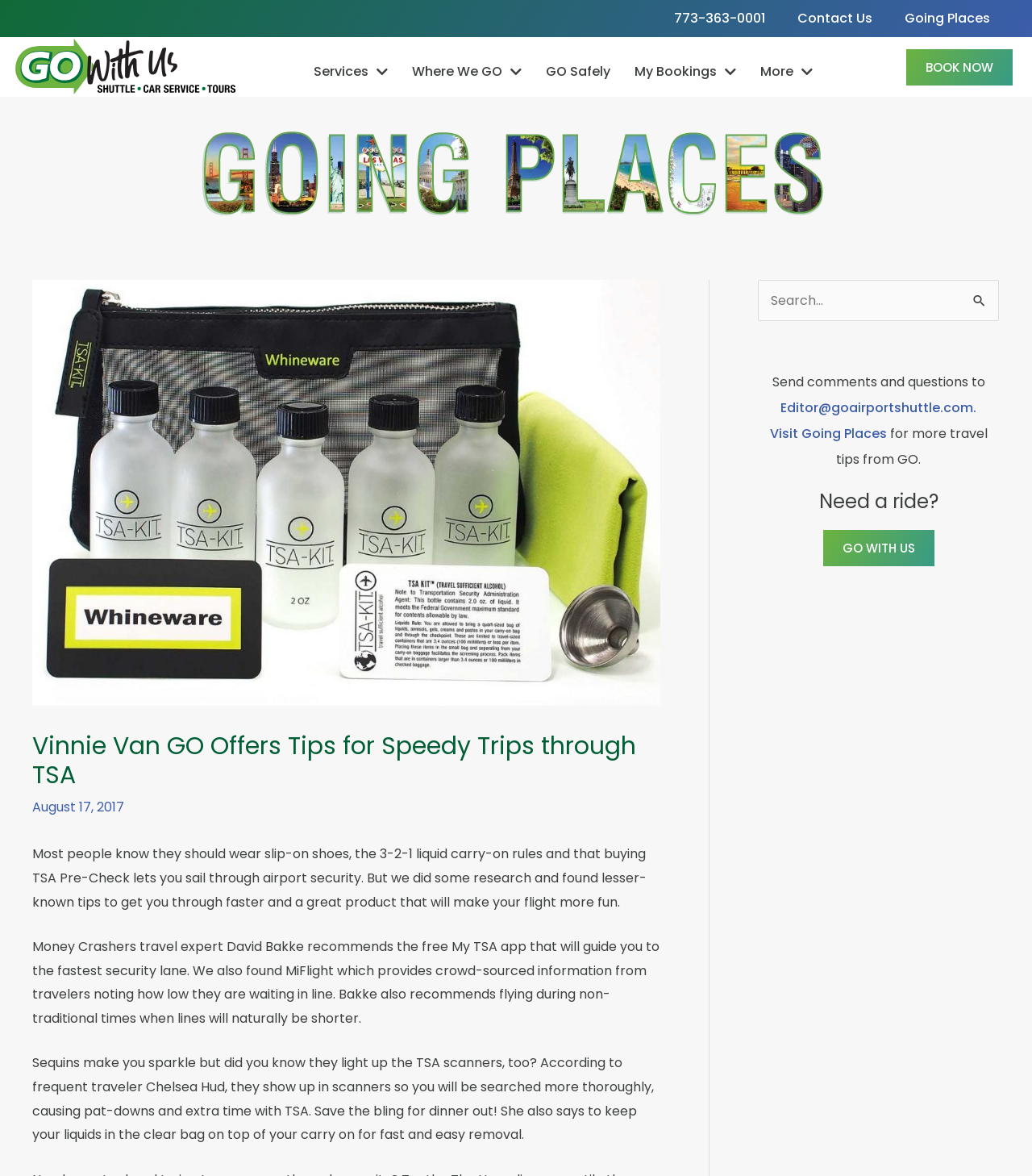What is the name of the travel blog? From the image, respond with a single word or brief phrase.

Going Places Travel Blog